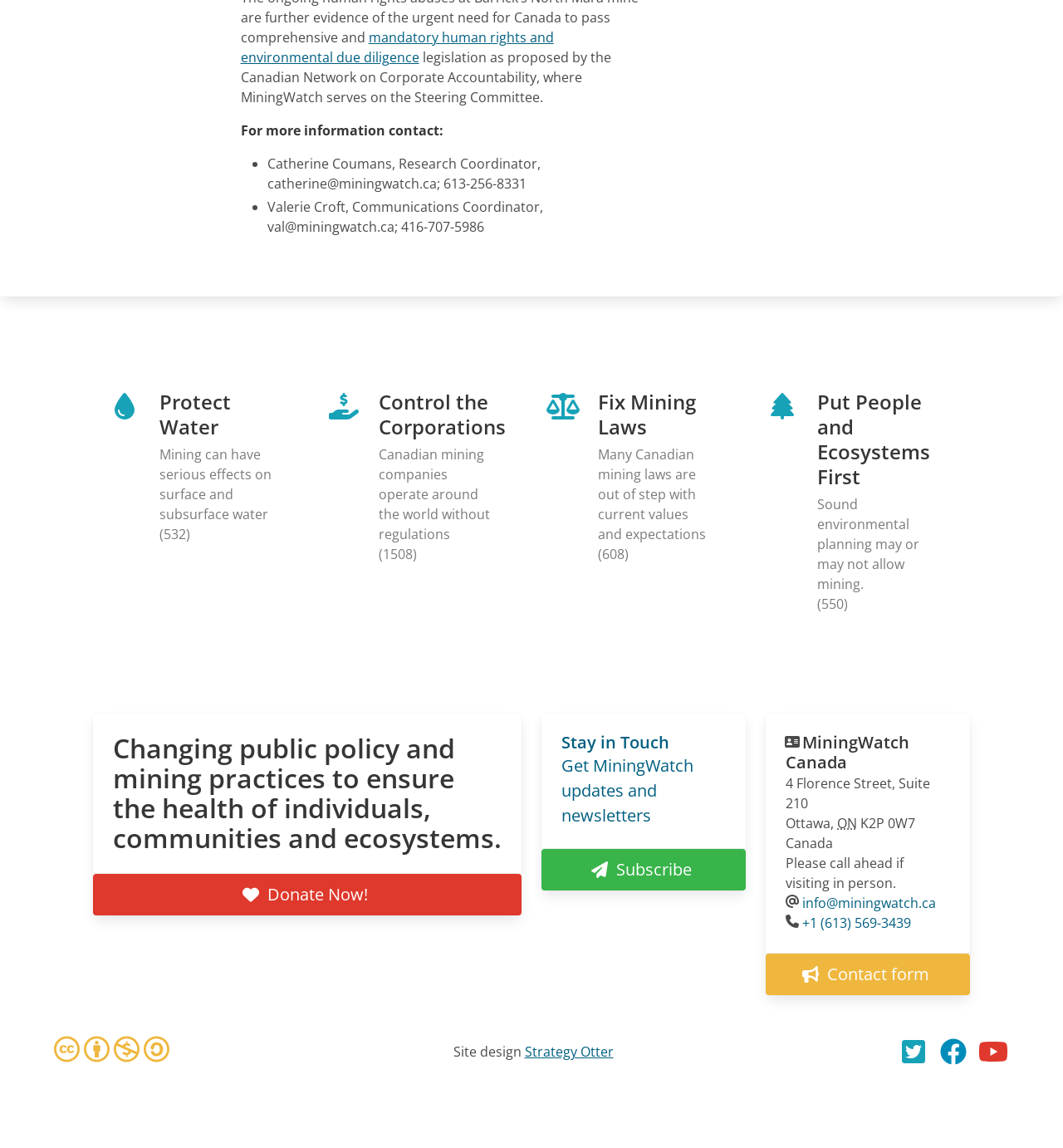What is the mailing address of MiningWatch Canada?
Observe the image and answer the question with a one-word or short phrase response.

4 Florence Street, Suite 210, Ottawa, ON K2P 0W7, Canada